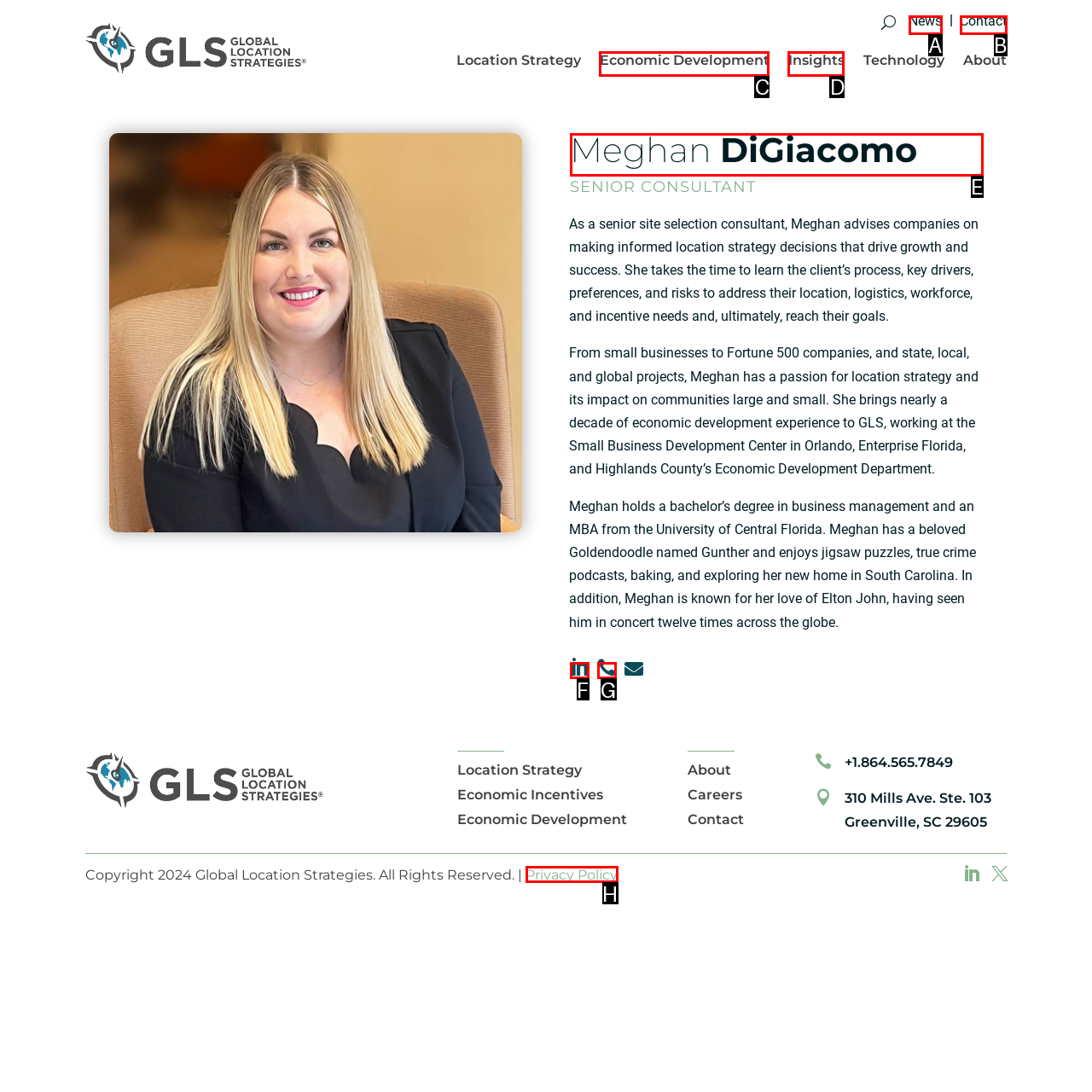Which option should be clicked to execute the task: View Meghan DiGiacomo's profile?
Reply with the letter of the chosen option.

E